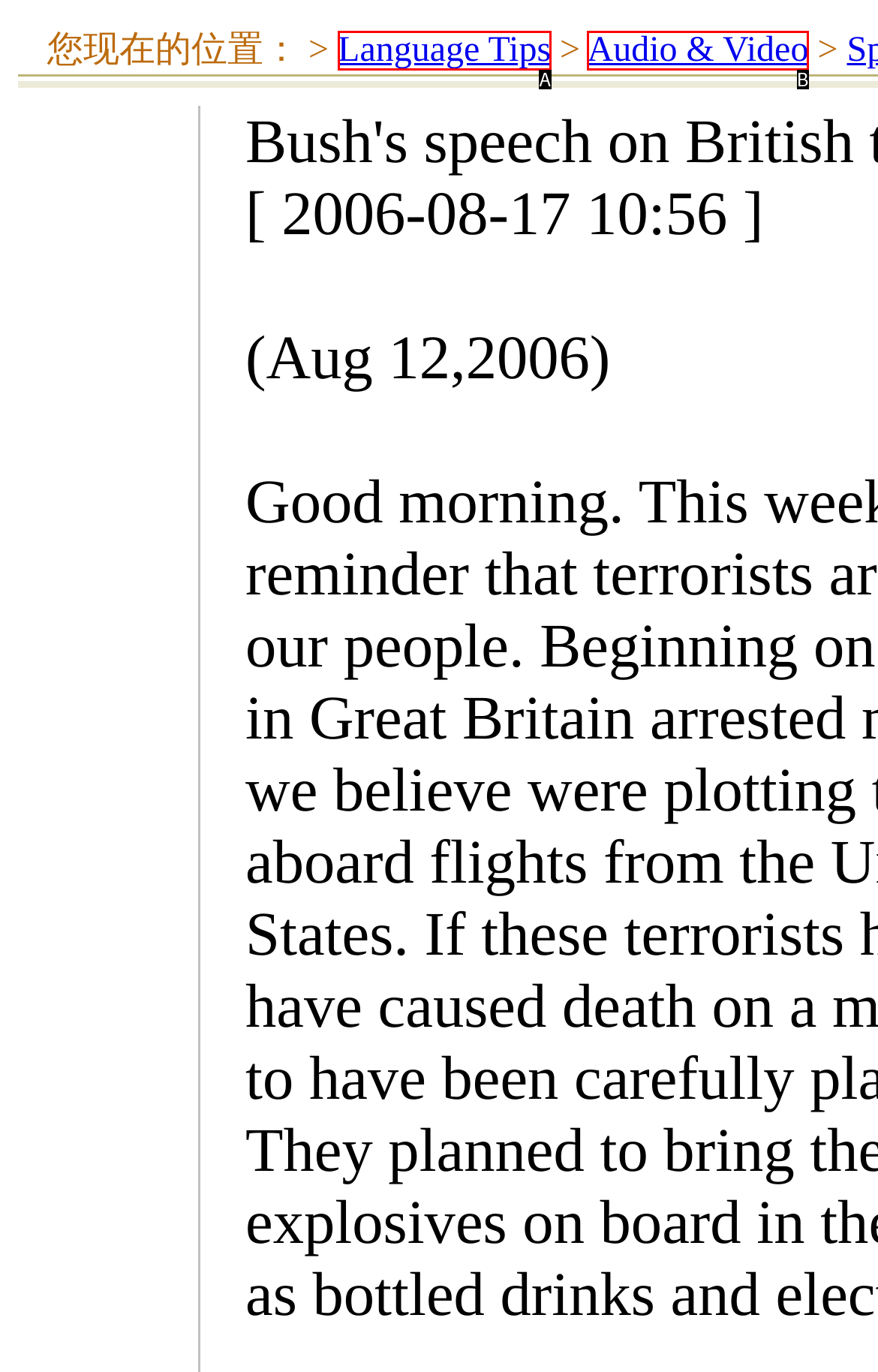Select the letter of the UI element that best matches: Language Tips
Answer with the letter of the correct option directly.

A